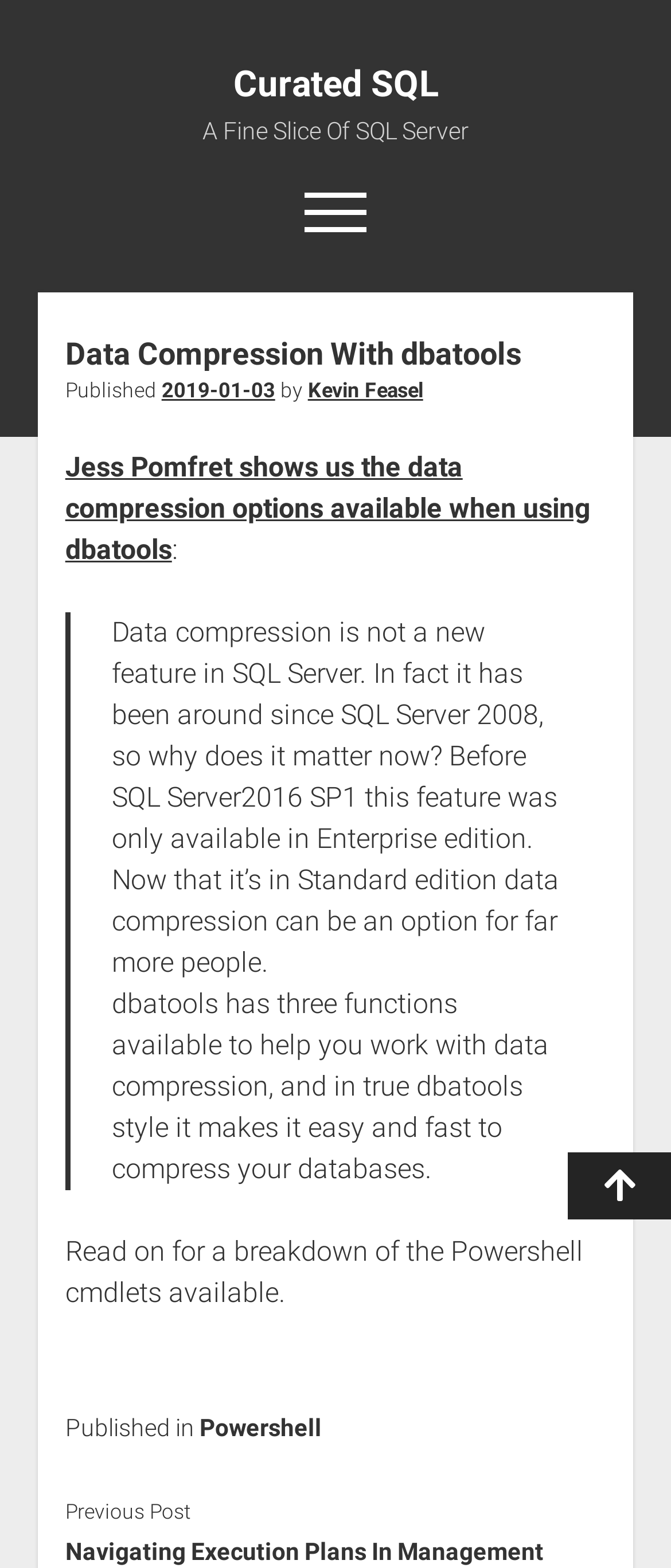Use a single word or phrase to answer the question:
What is the main topic of this webpage?

Data Compression